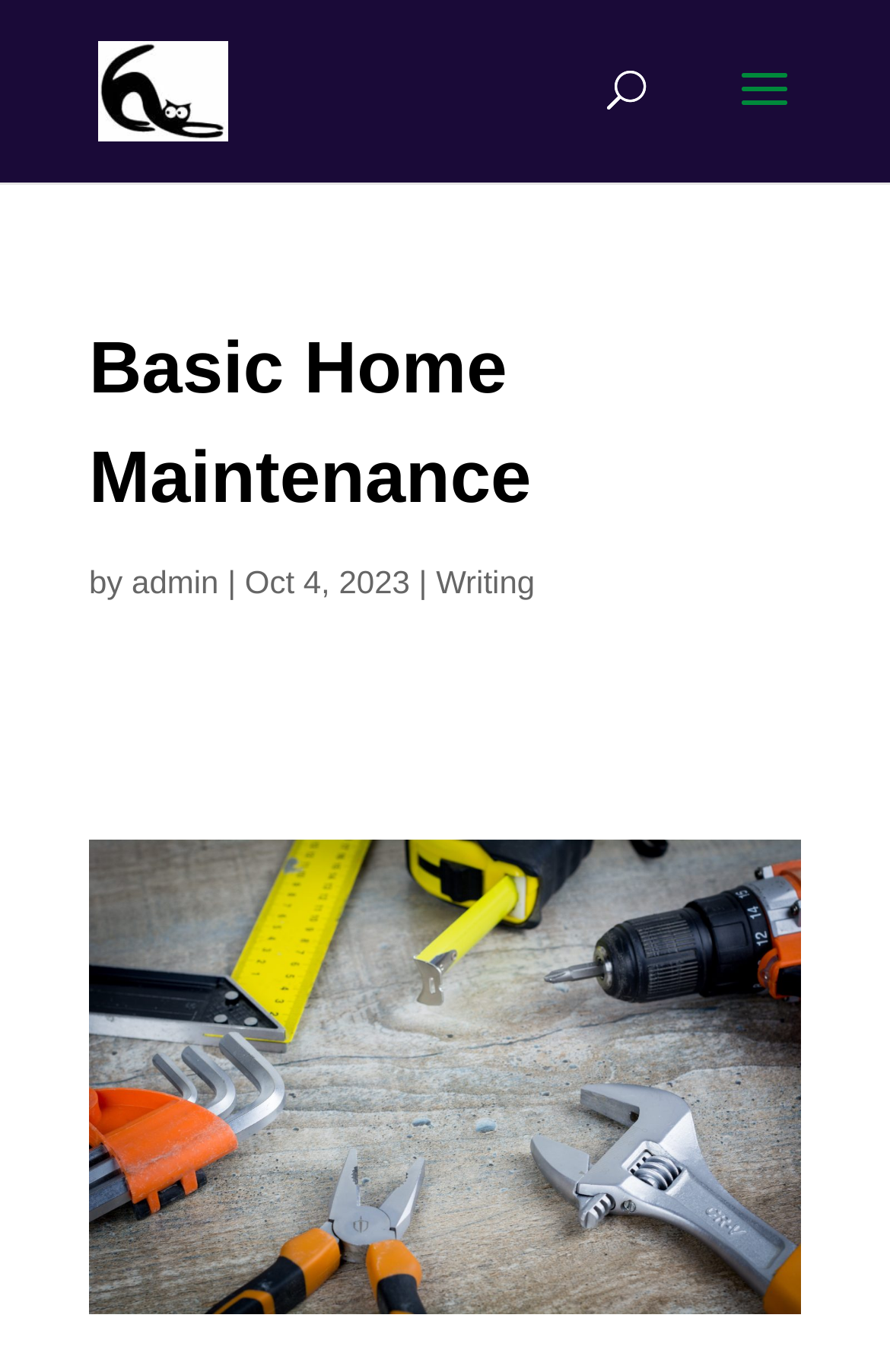Describe all the key features and sections of the webpage thoroughly.

The webpage is about basic home maintenance tasks. At the top left, there is a link. Below it, a search bar spans across the top of the page, taking up about half of the width. 

The main content starts with a heading "Basic Home Maintenance" that occupies most of the width. Below the heading, there is a line of text that includes the author's name "admin" and the date "Oct 4, 2023". The author's name is a link. 

To the right of the author's name, there is another link labeled "Writing". 

Below the text line, there is a large image that takes up most of the width, depicting "home maintenance".